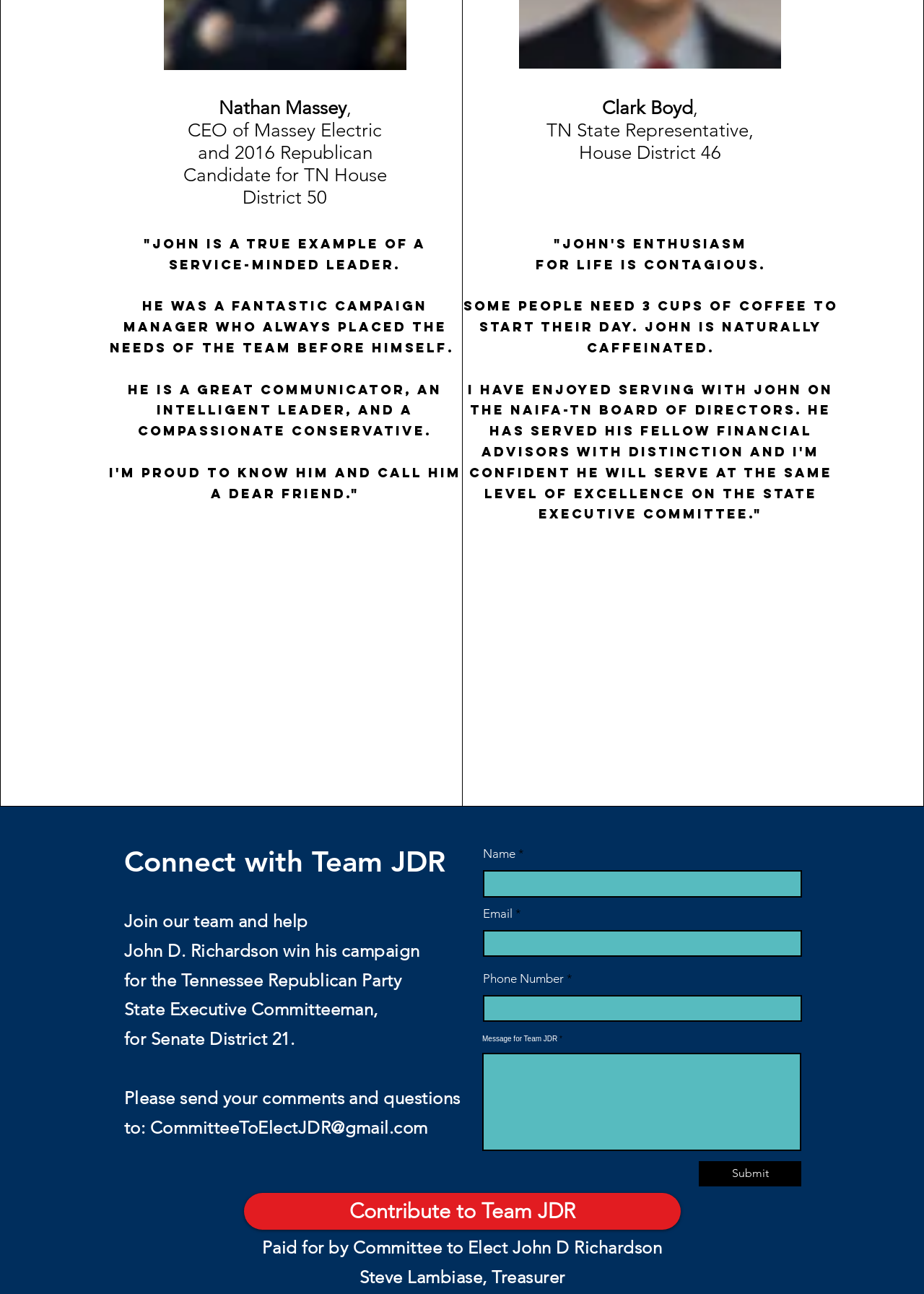Using the provided element description, identify the bounding box coordinates as (top-left x, top-left y, bottom-right x, bottom-right y). Ensure all values are between 0 and 1. Description: BBQ Rubs / Sauces

None